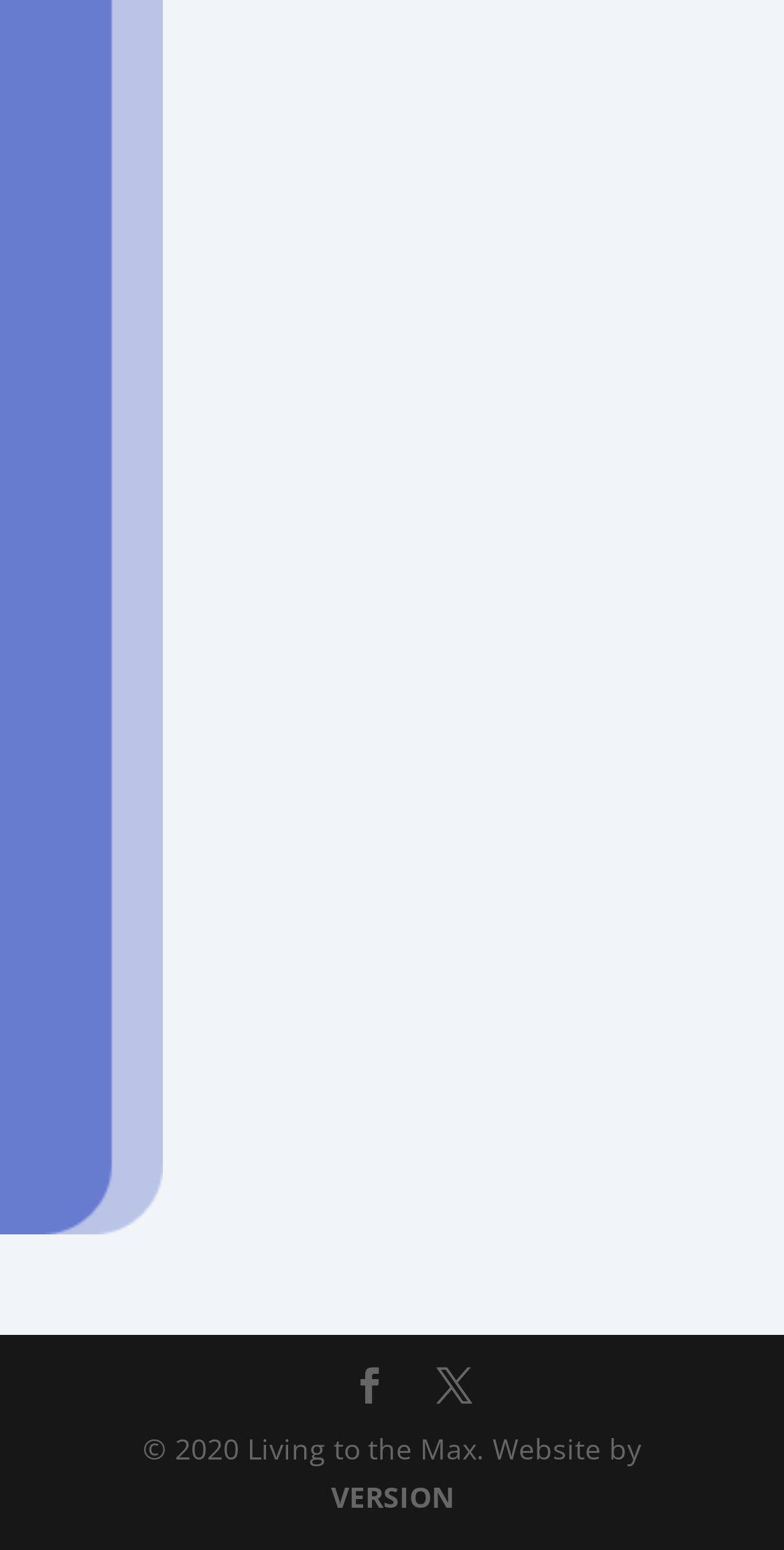Identify the bounding box coordinates of the clickable section necessary to follow the following instruction: "Enter your email". The coordinates should be presented as four float numbers from 0 to 1, i.e., [left, top, right, bottom].

[0.173, 0.254, 0.897, 0.328]